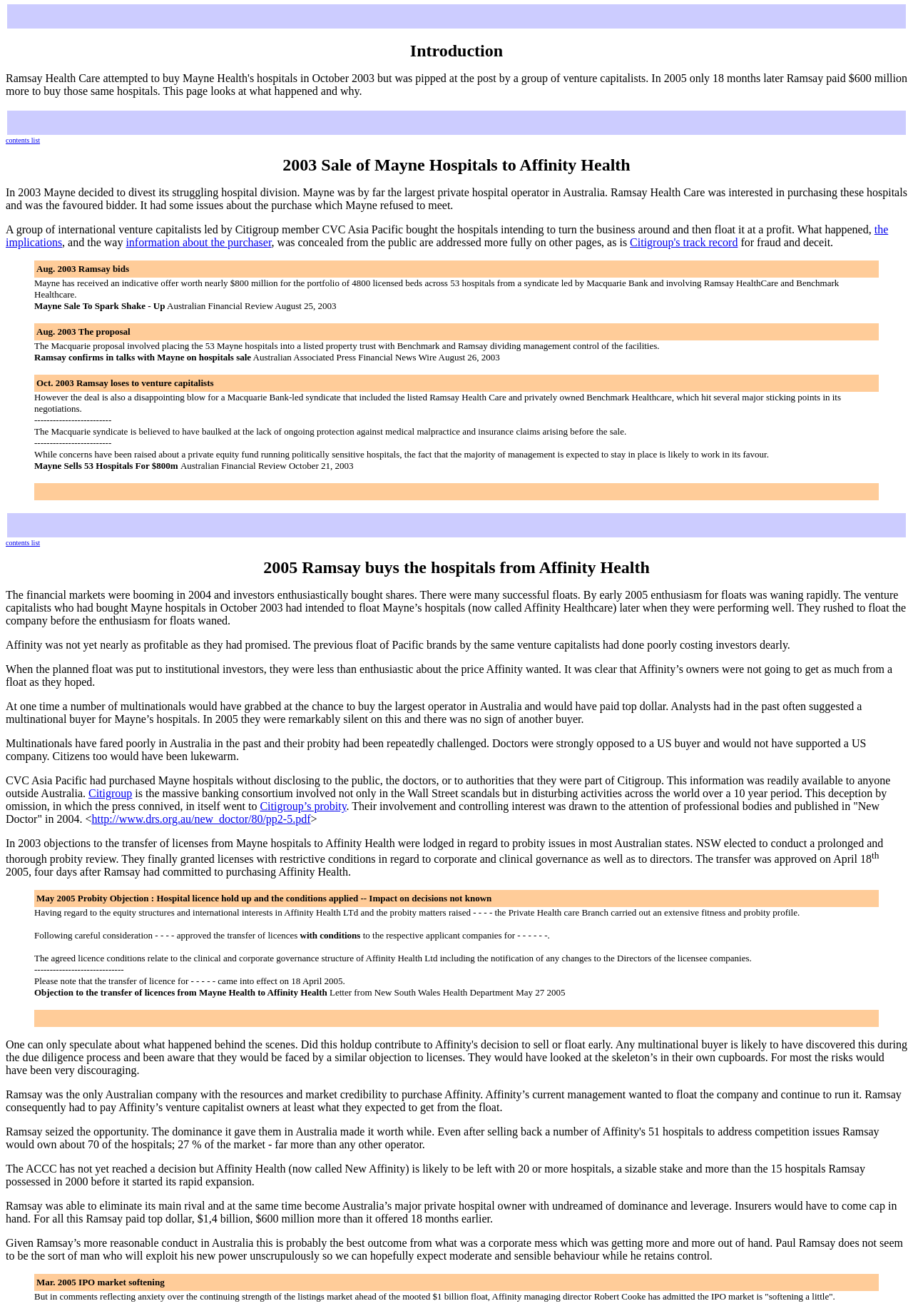Based on the element description "contents list", predict the bounding box coordinates of the UI element.

[0.006, 0.101, 0.044, 0.11]